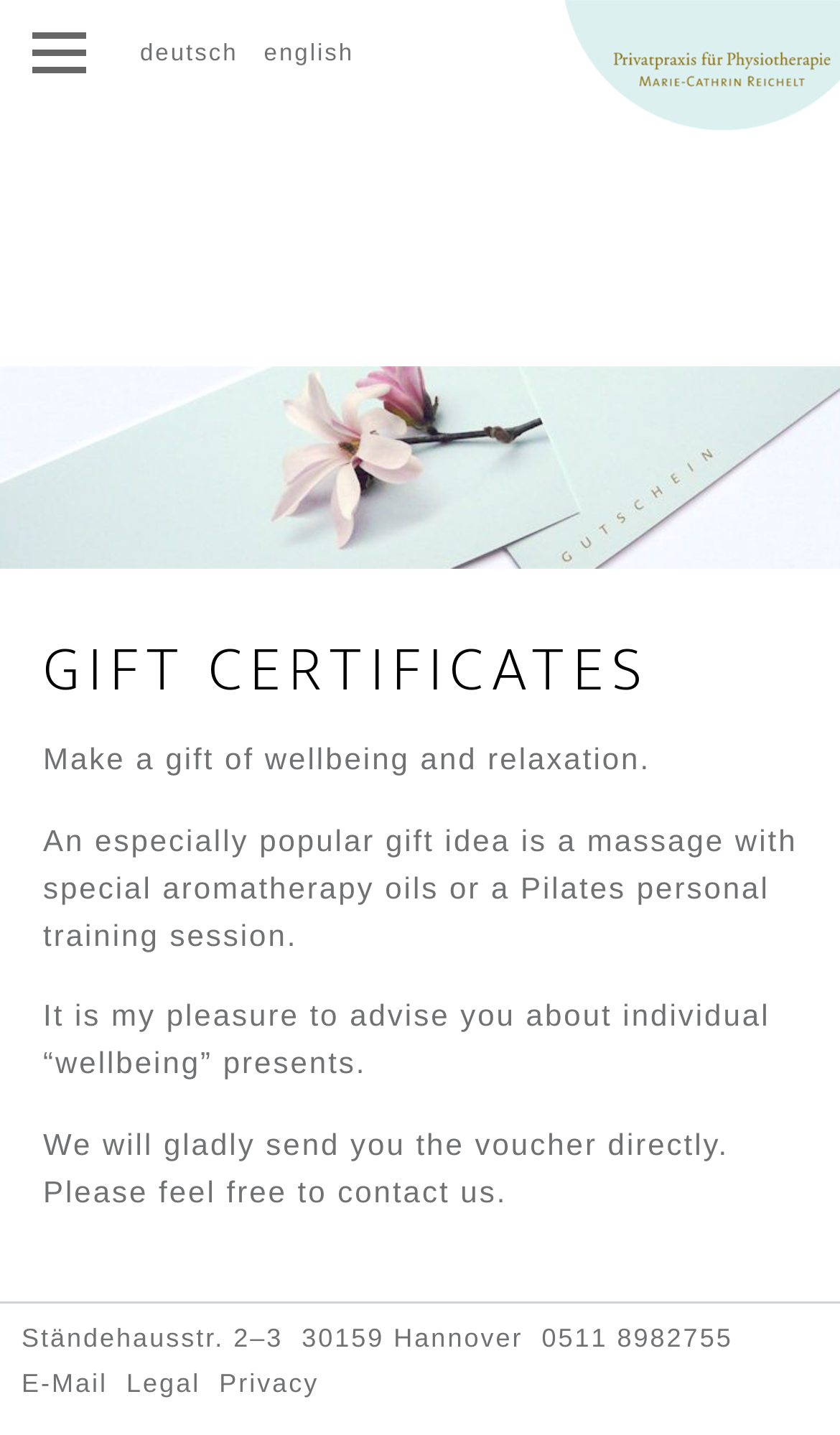Please identify the bounding box coordinates of the element's region that should be clicked to execute the following instruction: "Contact via email". The bounding box coordinates must be four float numbers between 0 and 1, i.e., [left, top, right, bottom].

[0.026, 0.935, 0.128, 0.974]